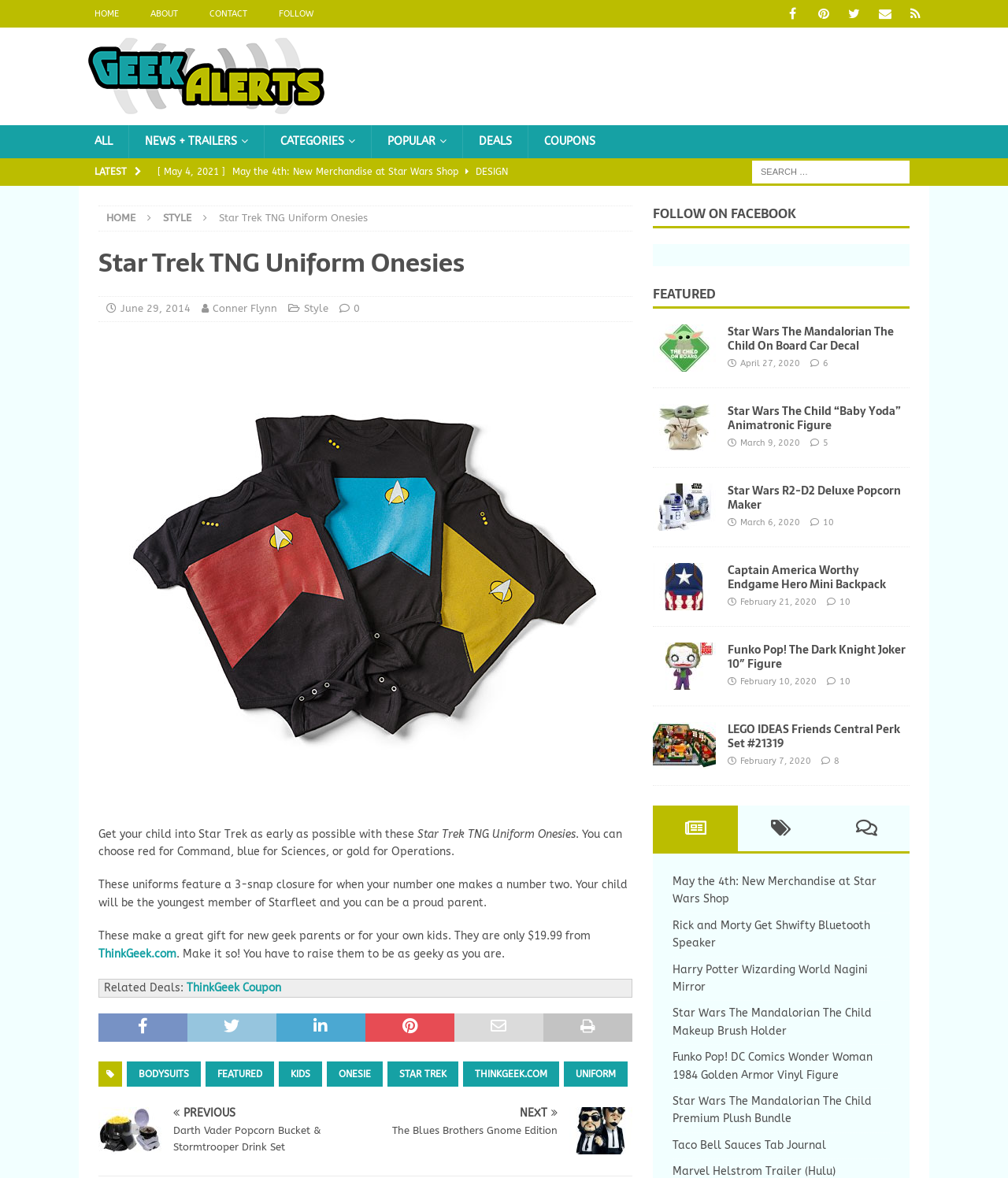Find the bounding box coordinates for the area you need to click to carry out the instruction: "View the previous post". The coordinates should be four float numbers between 0 and 1, indicated as [left, top, right, bottom].

[0.098, 0.94, 0.356, 0.981]